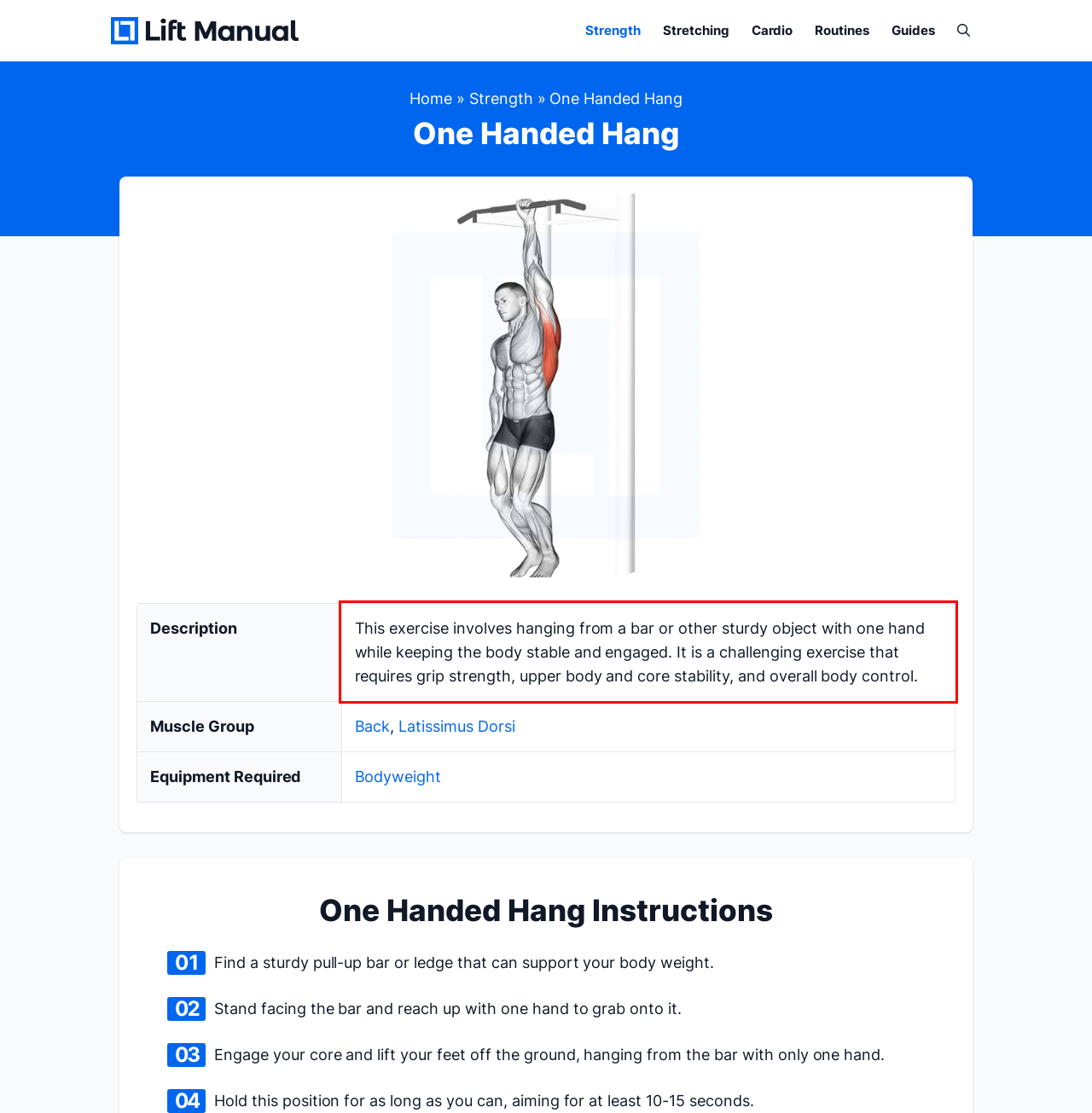Identify the text inside the red bounding box in the provided webpage screenshot and transcribe it.

This exercise involves hanging from a bar or other sturdy object with one hand while keeping the body stable and engaged. It is a challenging exercise that requires grip strength, upper body and core stability, and overall body control.